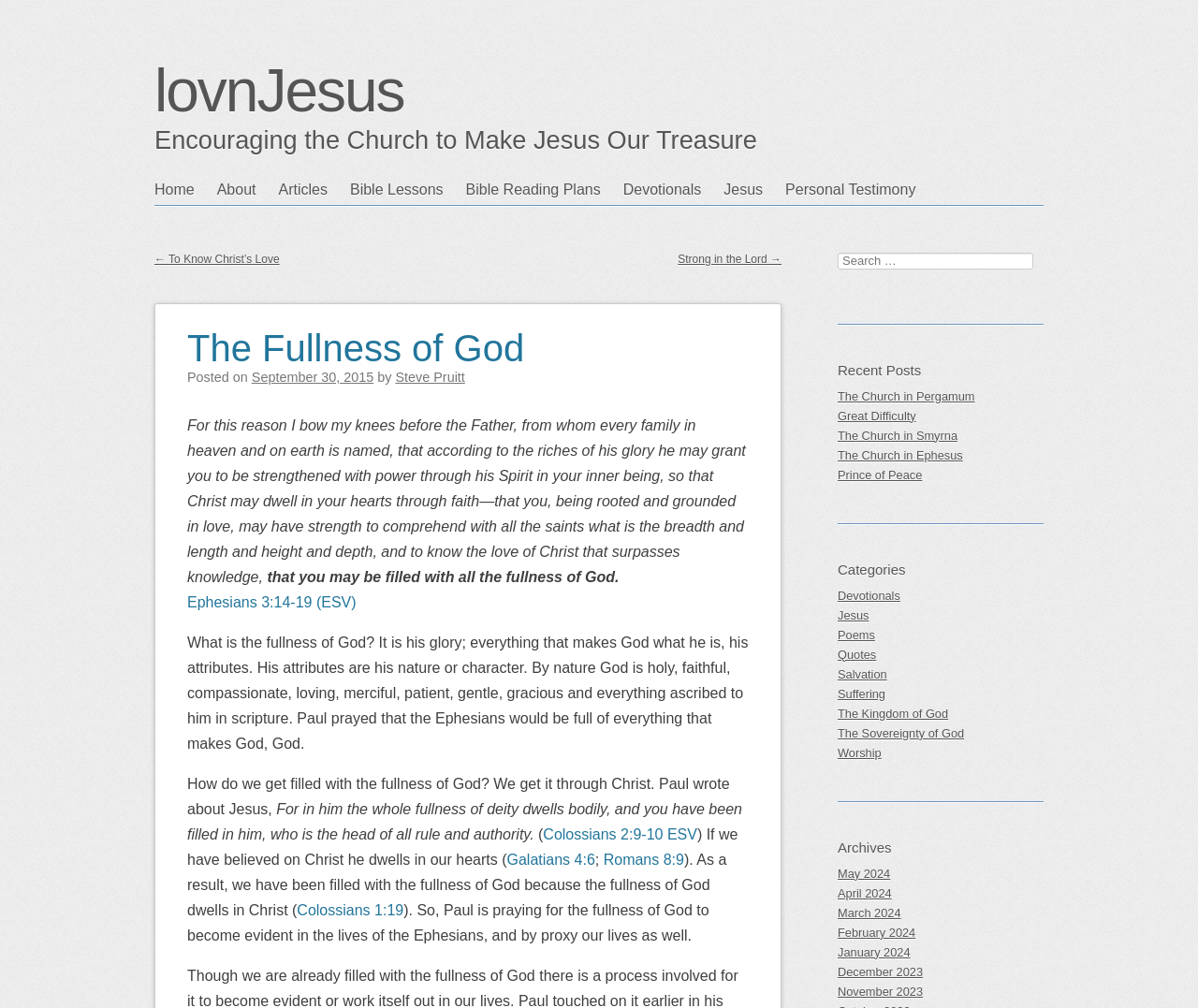Can you pinpoint the bounding box coordinates for the clickable element required for this instruction: "Click on the 'Jesus' category"? The coordinates should be four float numbers between 0 and 1, i.e., [left, top, right, bottom].

[0.699, 0.601, 0.871, 0.619]